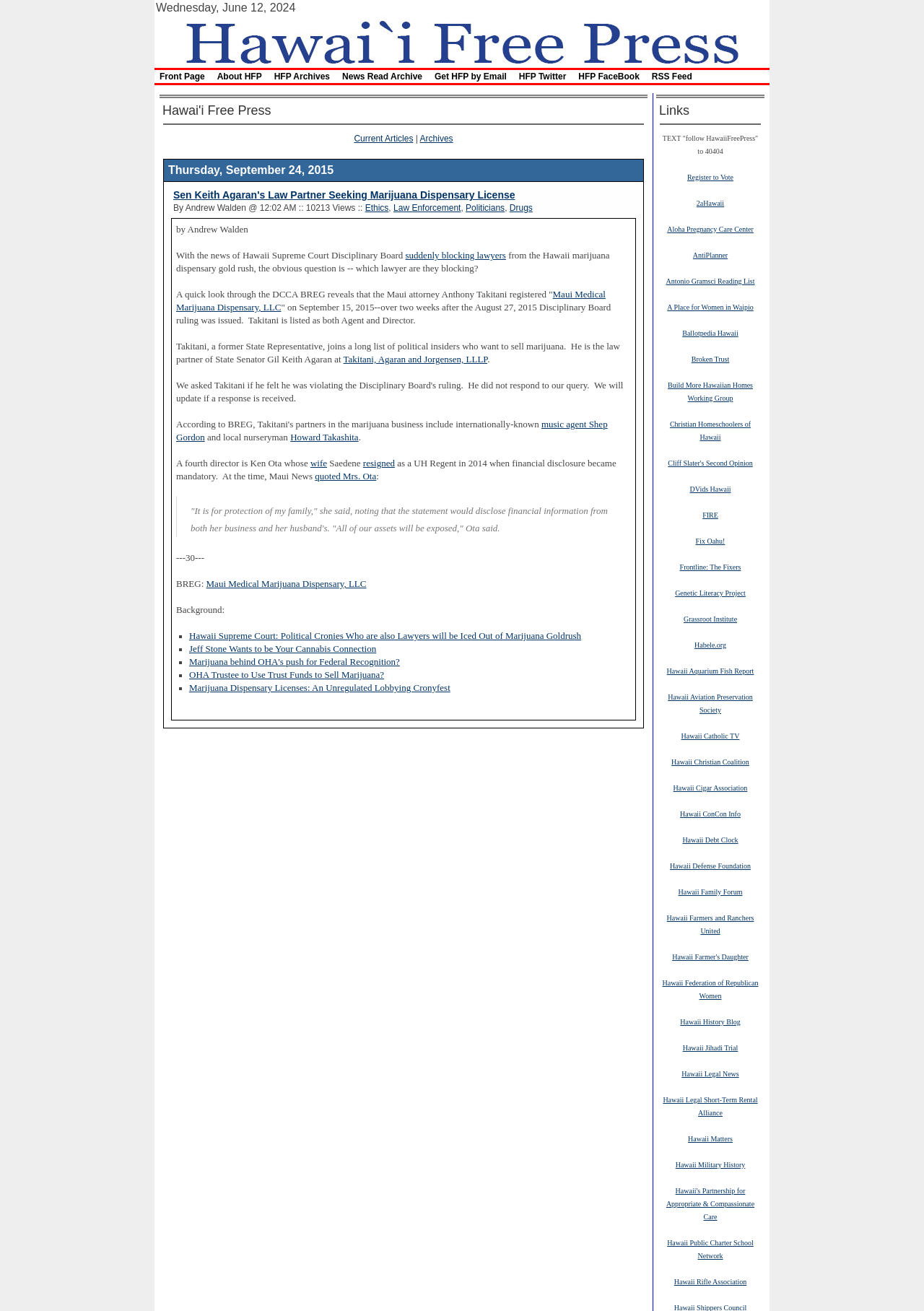Determine the bounding box coordinates of the clickable element to achieve the following action: 'Click on the link 'Hawaii Free Press''. Provide the coordinates as four float values between 0 and 1, formatted as [left, top, right, bottom].

[0.175, 0.027, 0.825, 0.036]